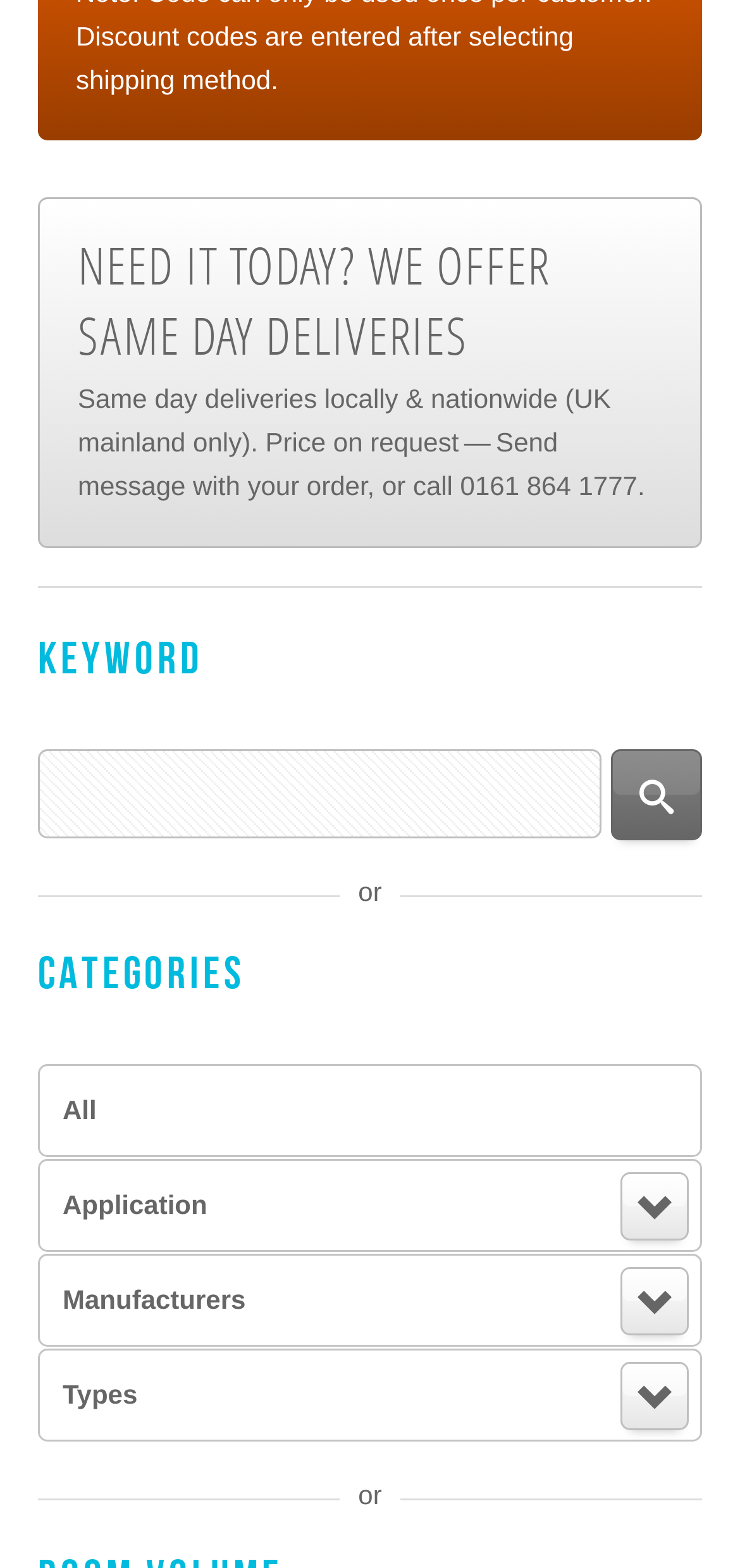What is the purpose of the note below the 'ROOM VOLUME' label?
Please provide a detailed and comprehensive answer to the question.

The note is placed below the 'ROOM VOLUME' label and it says 'Note: For finding domestic use fans only'. This suggests that the room volume input is specifically for finding fans suitable for domestic use.